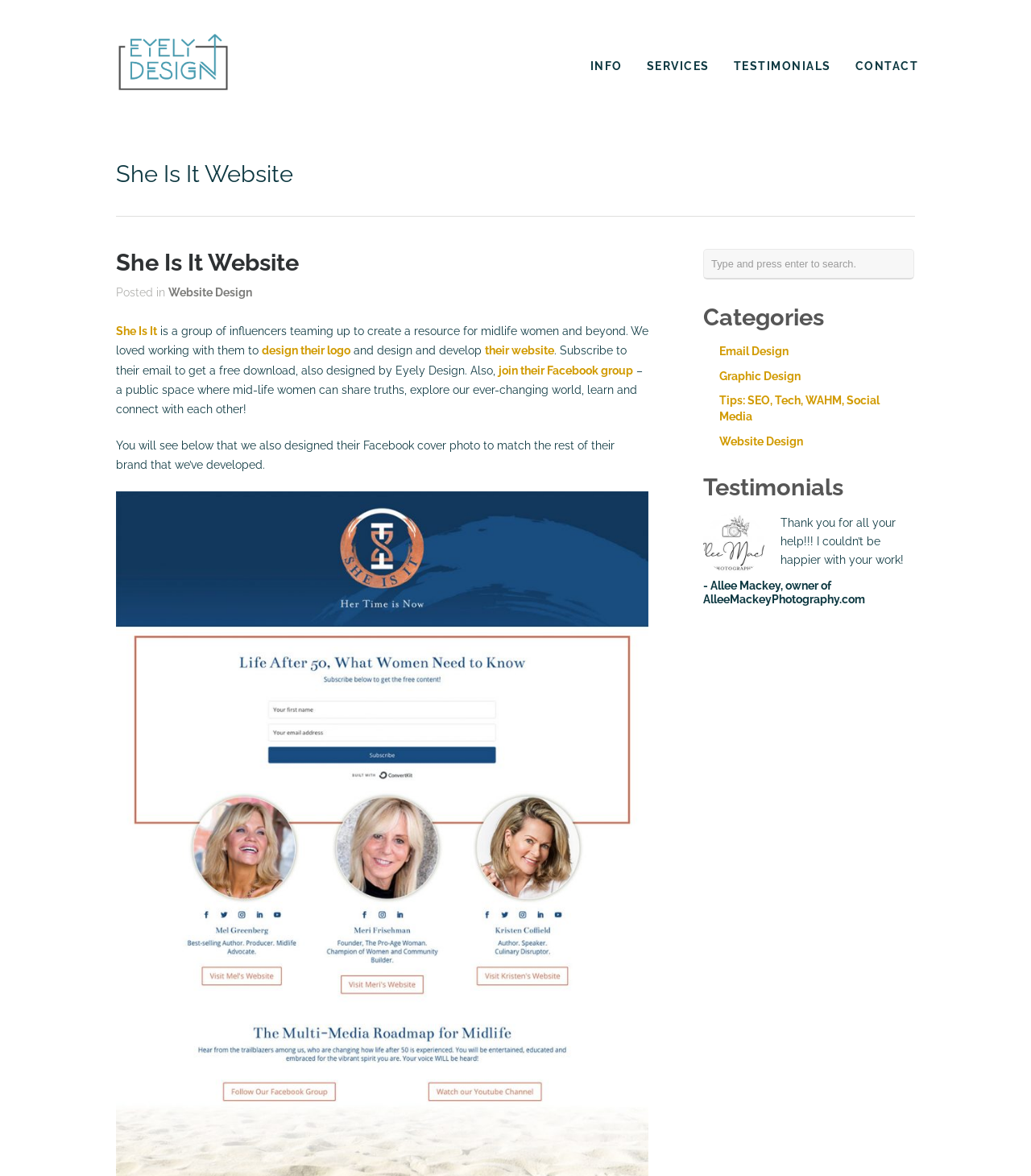Summarize the webpage comprehensively, mentioning all visible components.

The webpage is about Eyely Design, a graphic design and WordPress website design and development company serving South Jersey and beyond. At the top left, there is a heading "Eyely Design" with a link and an image, which is likely the company's logo. 

To the right of the logo, there are four links: "INFO", "SERVICES", "TESTIMONIALS", and "CONTACT", which are likely the main navigation menu of the website.

Below the logo, there is a heading "She Is It Website" with a link, which is a project the company has worked on. There is a brief description of the project, stating that She Is It is a group of influencers creating a resource for midlife women and beyond, and that Eyely Design worked with them to design their logo and website.

The webpage also features a section with links to categories, including "Email Design", "Graphic Design", "Tips: SEO, Tech, WAHM, Social Media", and "Website Design". 

Further down, there is a section for testimonials, featuring an image and a quote from Allee Mackey, owner of AlleeMackeyPhotography.com, thanking Eyely Design for their help. 

At the top right, there is a search box with a placeholder text "Type and press enter to search."